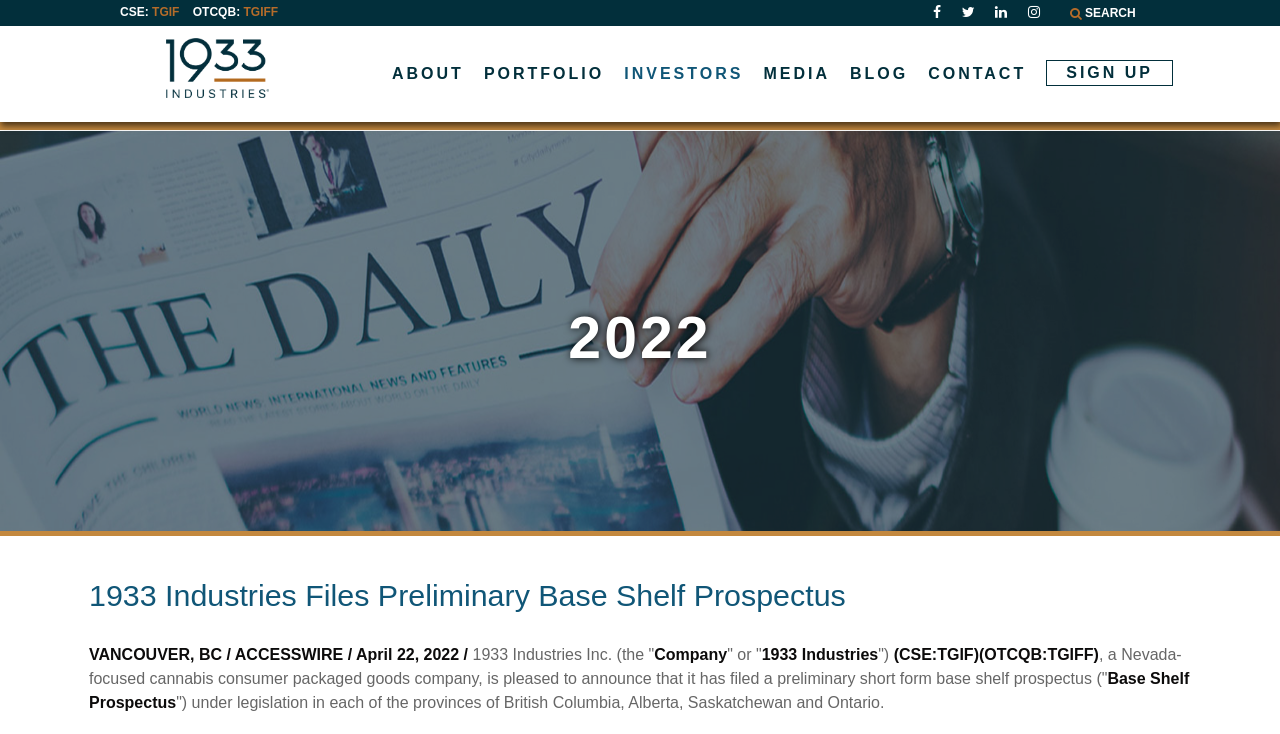In which provinces has the company filed the prospectus? Using the information from the screenshot, answer with a single word or phrase.

BC, Alberta, Saskatchewan, Ontario